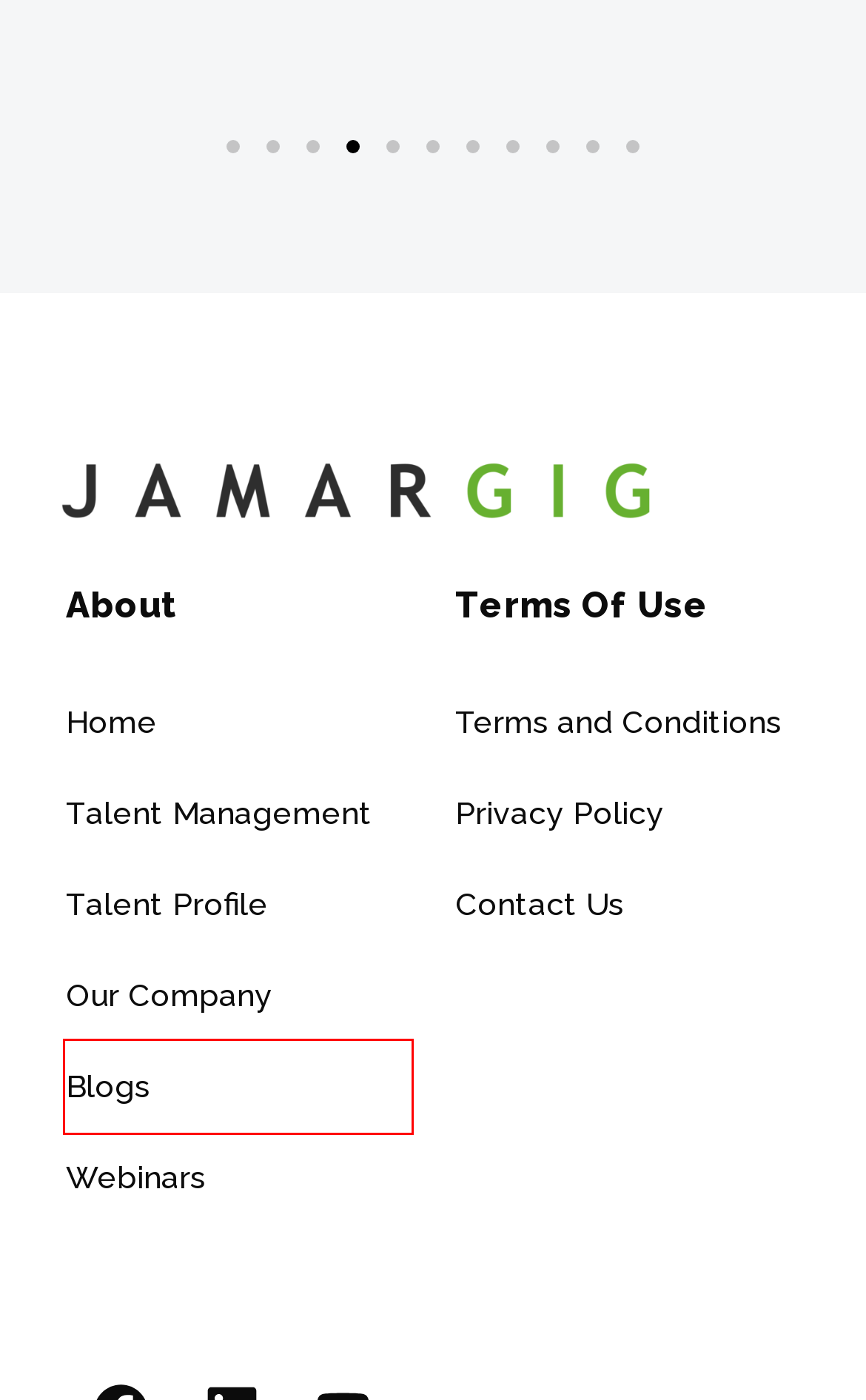Given a screenshot of a webpage with a red bounding box, please pick the webpage description that best fits the new webpage after clicking the element inside the bounding box. Here are the candidates:
A. Talent - JamarGig
B. Webinars - JamarGig casting webinars
C. Privacy Policy - JamarGig
D. About Us - JamarGig
E. Blogs - JamarGig
F. Jamargig - JamarGig
G. Jamargig | Casting
H. Terms and Conditions - JamarGig

E